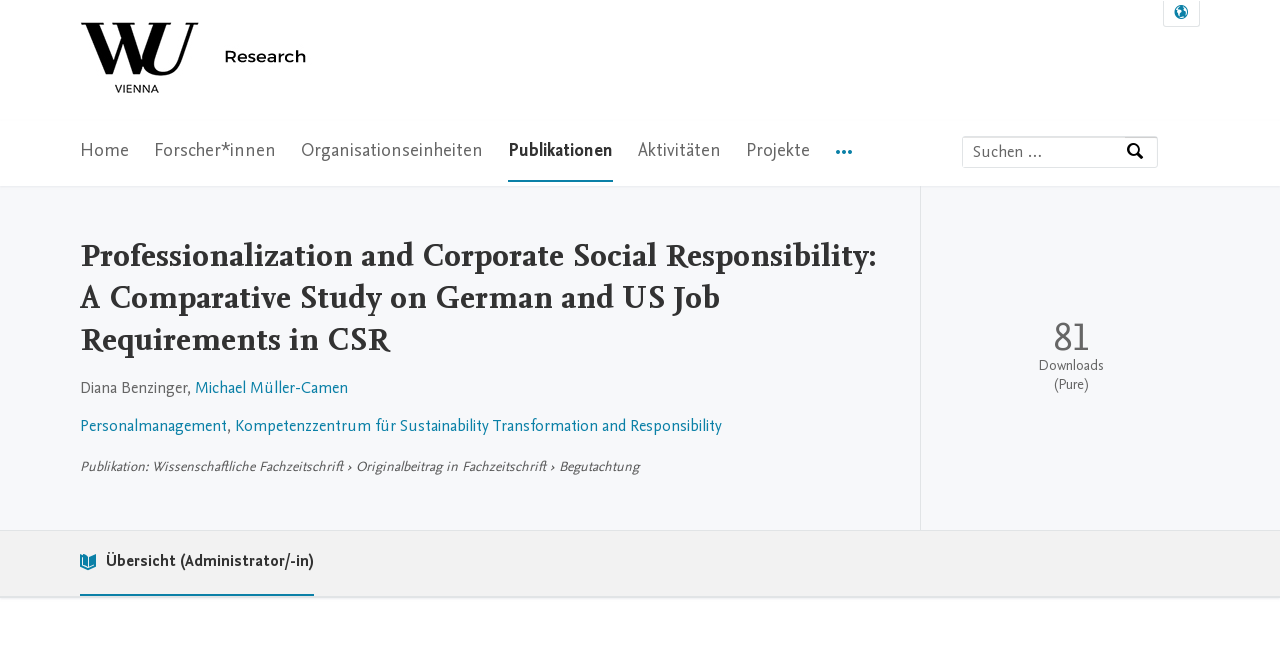Answer the question below in one word or phrase:
What is the name of the university?

WU Wirtschaftsuniversität Wien